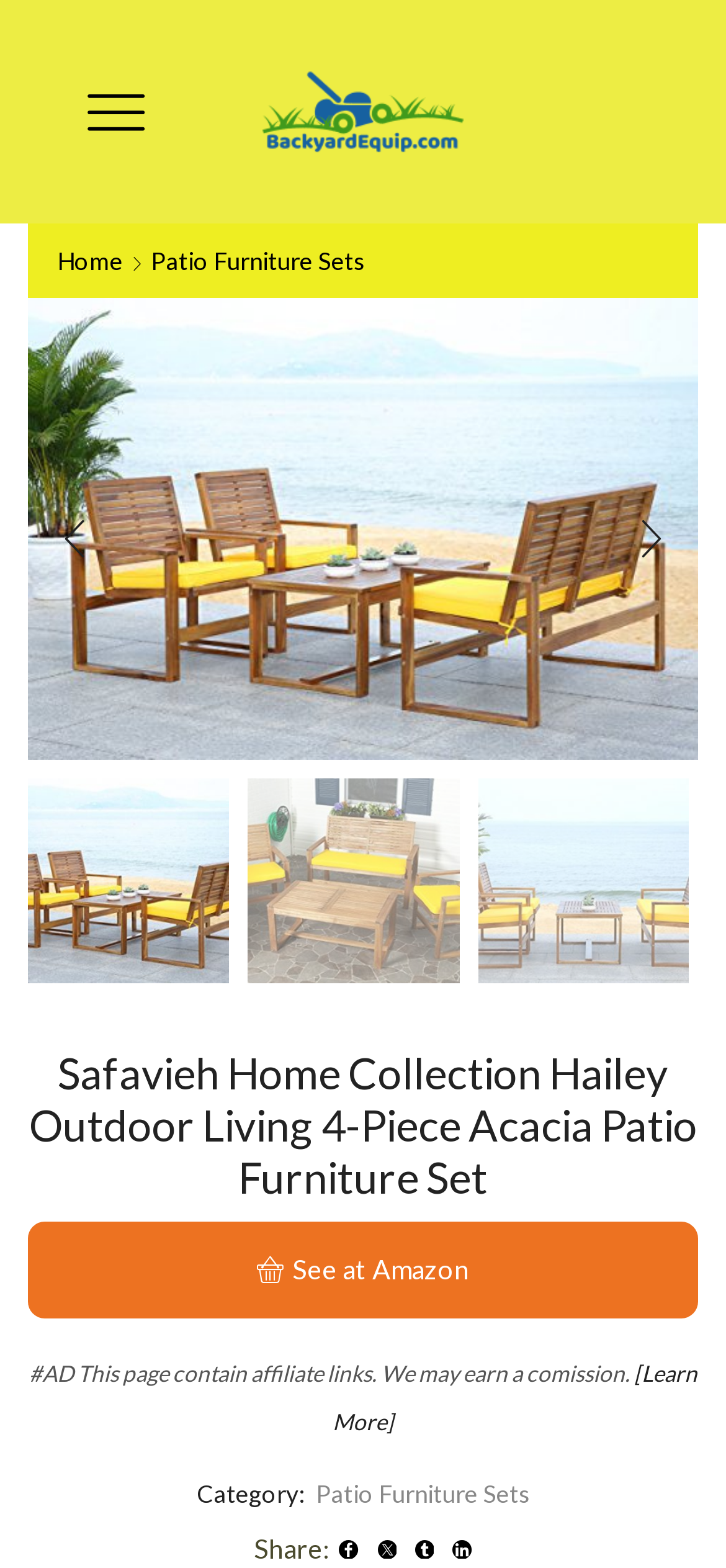Find the bounding box coordinates of the clickable region needed to perform the following instruction: "Learn more about the website creators". The coordinates should be provided as four float numbers between 0 and 1, i.e., [left, top, right, bottom].

None